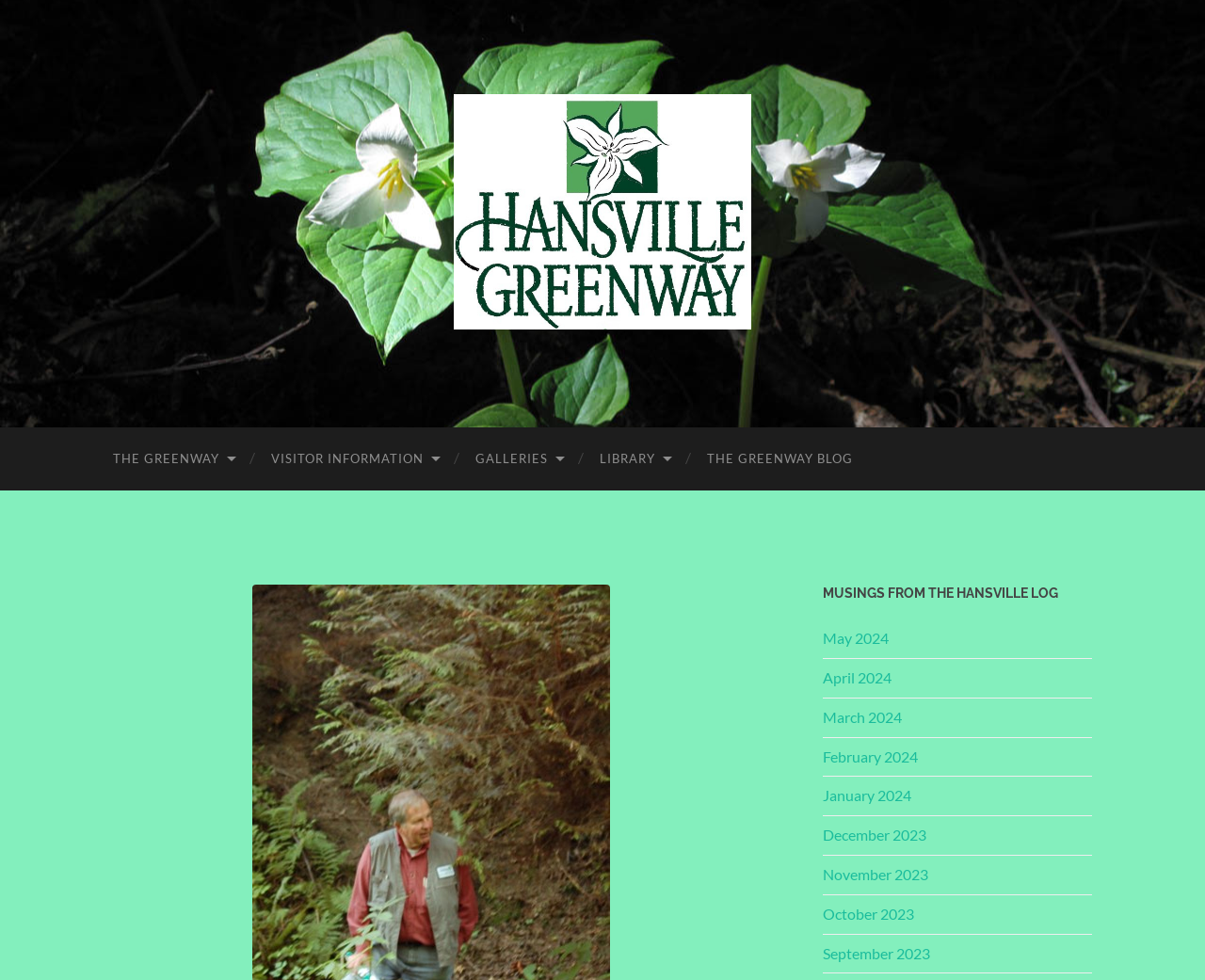What is the position of the 'GALLERIES' link in the top navigation bar?
Examine the image and provide an in-depth answer to the question.

By examining the bounding box coordinates of the links in the top navigation bar, I found that the 'GALLERIES' link is positioned third from the left, with its left coordinate (0.379) being greater than the left coordinates of the 'THE GREENWAY' and 'VISITOR INFORMATION' links.